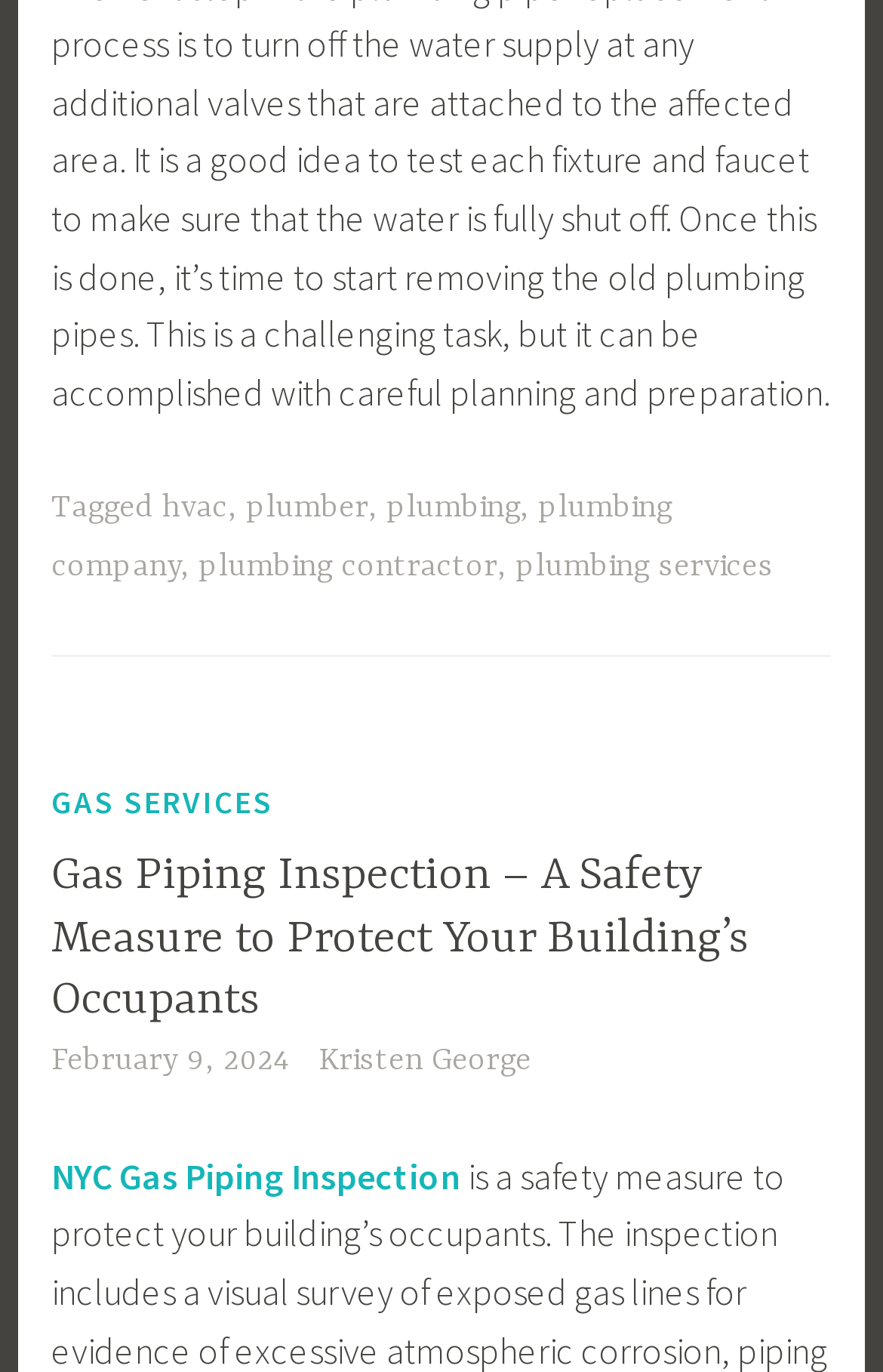What is the date of the latest article?
Your answer should be a single word or phrase derived from the screenshot.

February 9, 2024